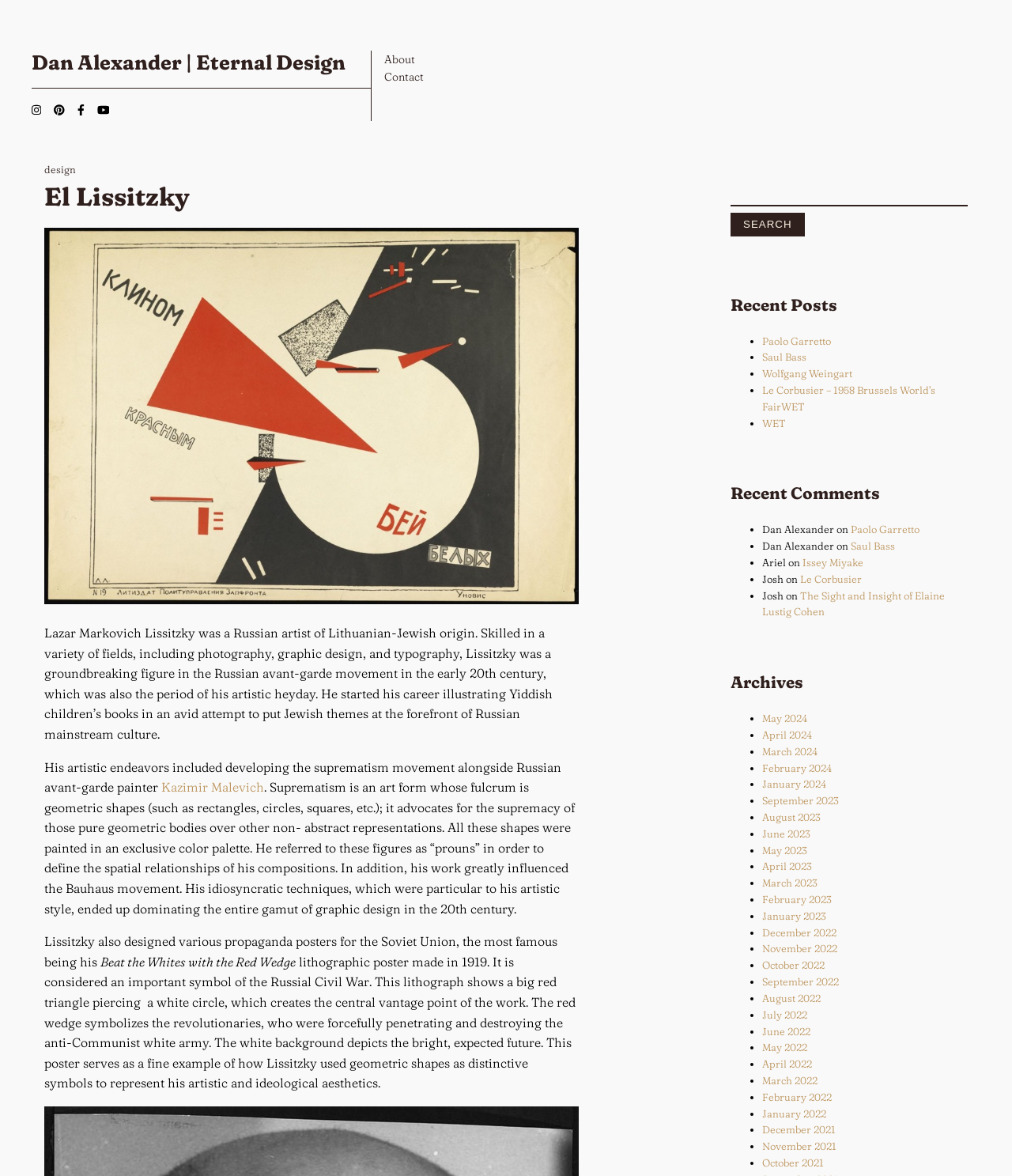Could you provide the bounding box coordinates for the portion of the screen to click to complete this instruction: "Explore archives"?

[0.722, 0.57, 0.956, 0.59]